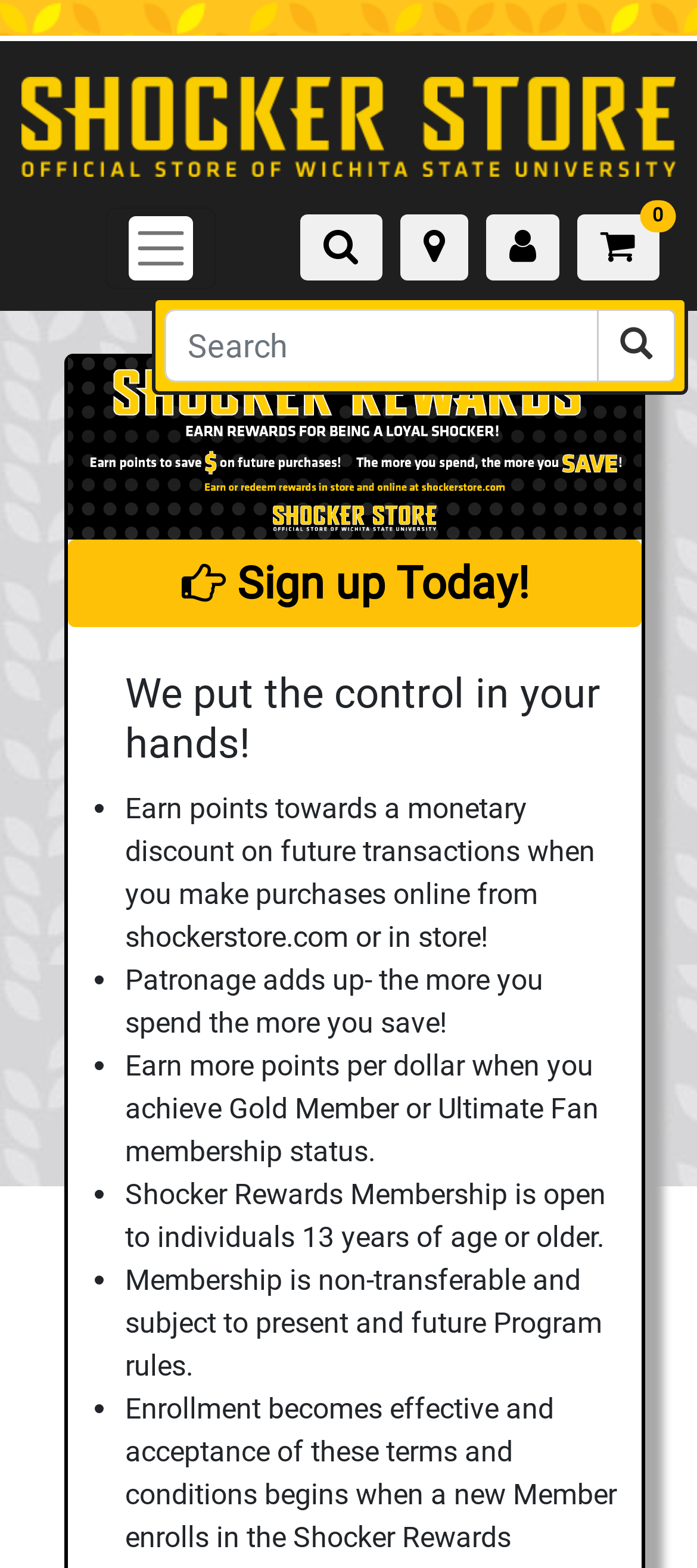Generate a comprehensive caption for the webpage you are viewing.

The webpage is about the Shocker Rewards Program. At the top left, there is a link to the Shocker Store, accompanied by an image with the same name. Next to it, there is a toggle navigation button. On the right side of the top section, there are four buttons with icons, each with an emphasis on a specific aspect of the rewards program.

Below the top section, there is a search bar with a search button to its right. Underneath the search bar, there is a large image advertising the Shocker Rewards Program, accompanied by a "Sign up Today!" button.

The main content of the webpage is divided into sections, each highlighted by a heading. The first heading reads "We put the control in your hands!" Below it, there is a list of five bullet points, each describing a benefit of the Shocker Rewards Program, such as earning points towards discounts, patronage adding up, and earning more points per dollar with certain membership statuses. The list also mentions that membership is open to individuals 13 years of age or older and is non-transferable.